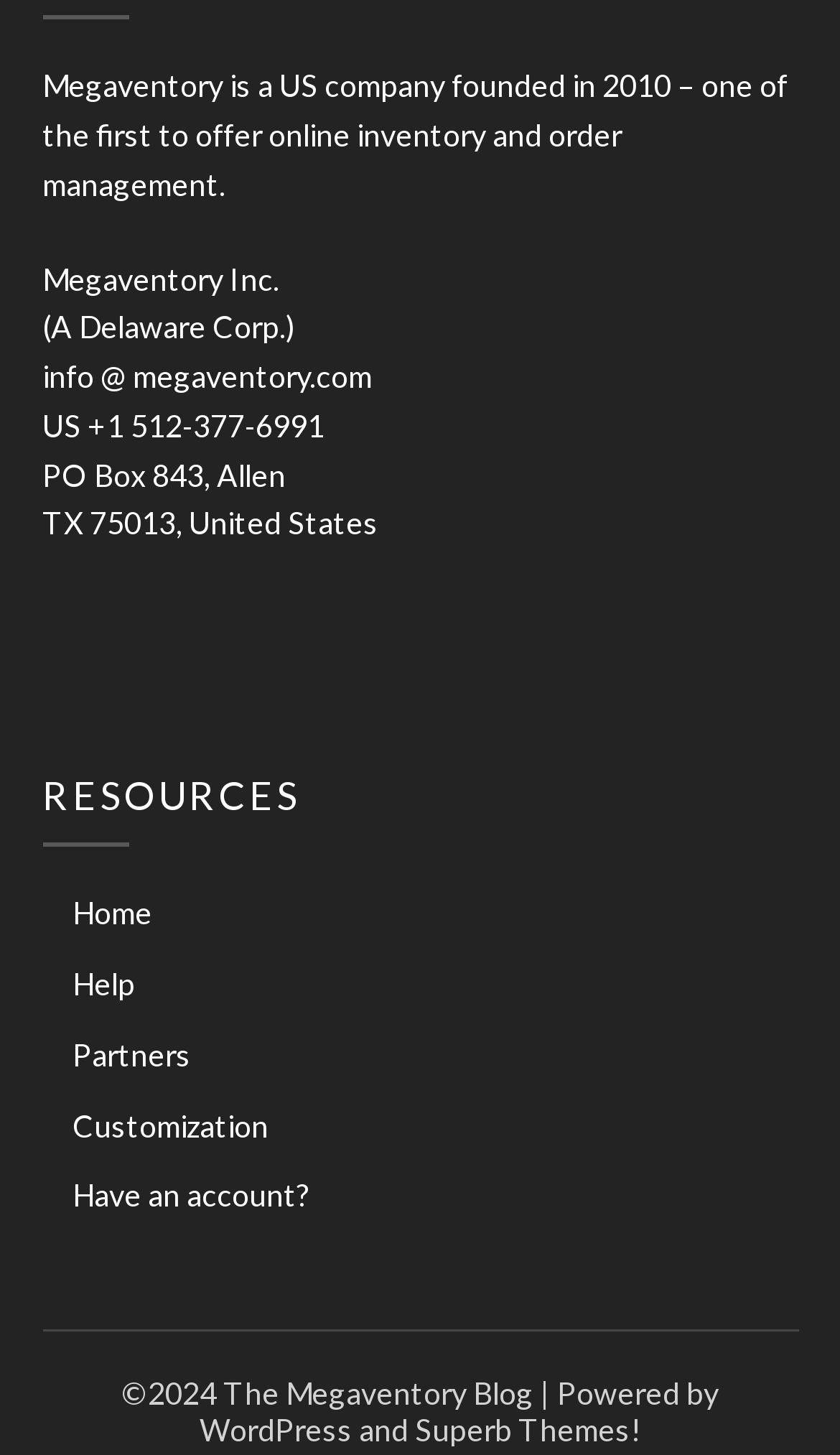Using the image as a reference, answer the following question in as much detail as possible:
What is the name of the theme provider?

The theme provider's name can be found at the bottom of the webpage, where it is written as 'Powered by WordPress and Superb Themes!'.